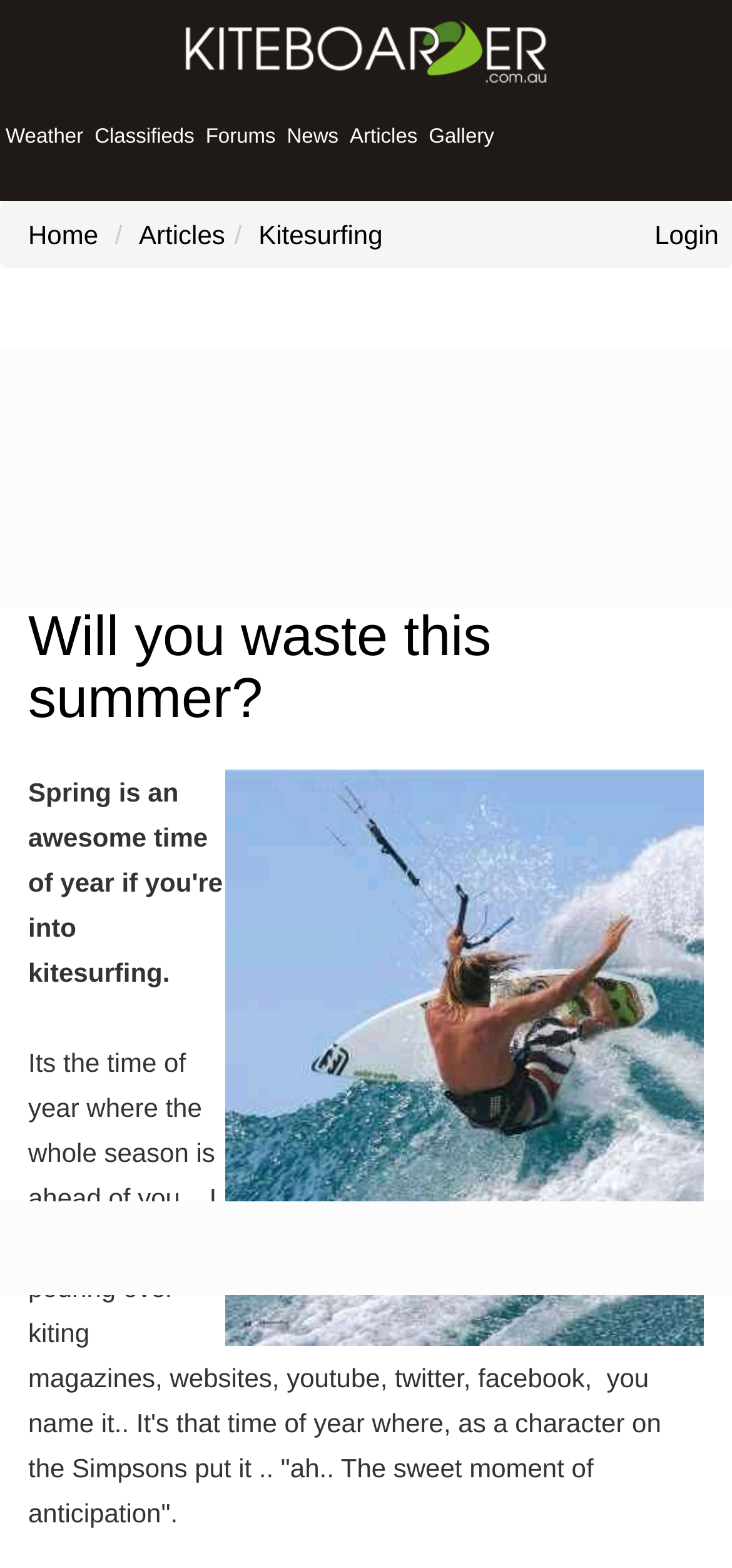What is the topic of the main image on the webpage?
Using the image as a reference, answer the question in detail.

The main image on the webpage has a caption 'Learn new kitesurfing skills this summer', which suggests that the topic of the image is related to kitesurfing skills.